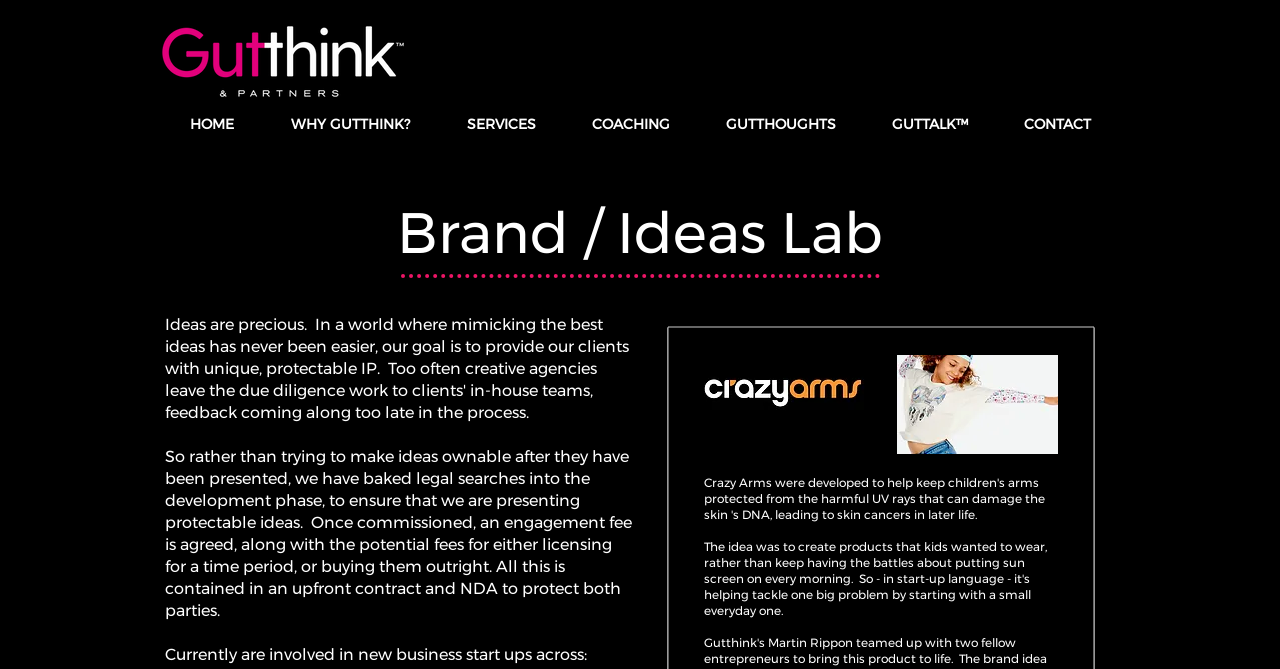Determine the bounding box coordinates for the HTML element mentioned in the following description: "WHY GUTTHINK?". The coordinates should be a list of four floats ranging from 0 to 1, represented as [left, top, right, bottom].

[0.205, 0.169, 0.342, 0.203]